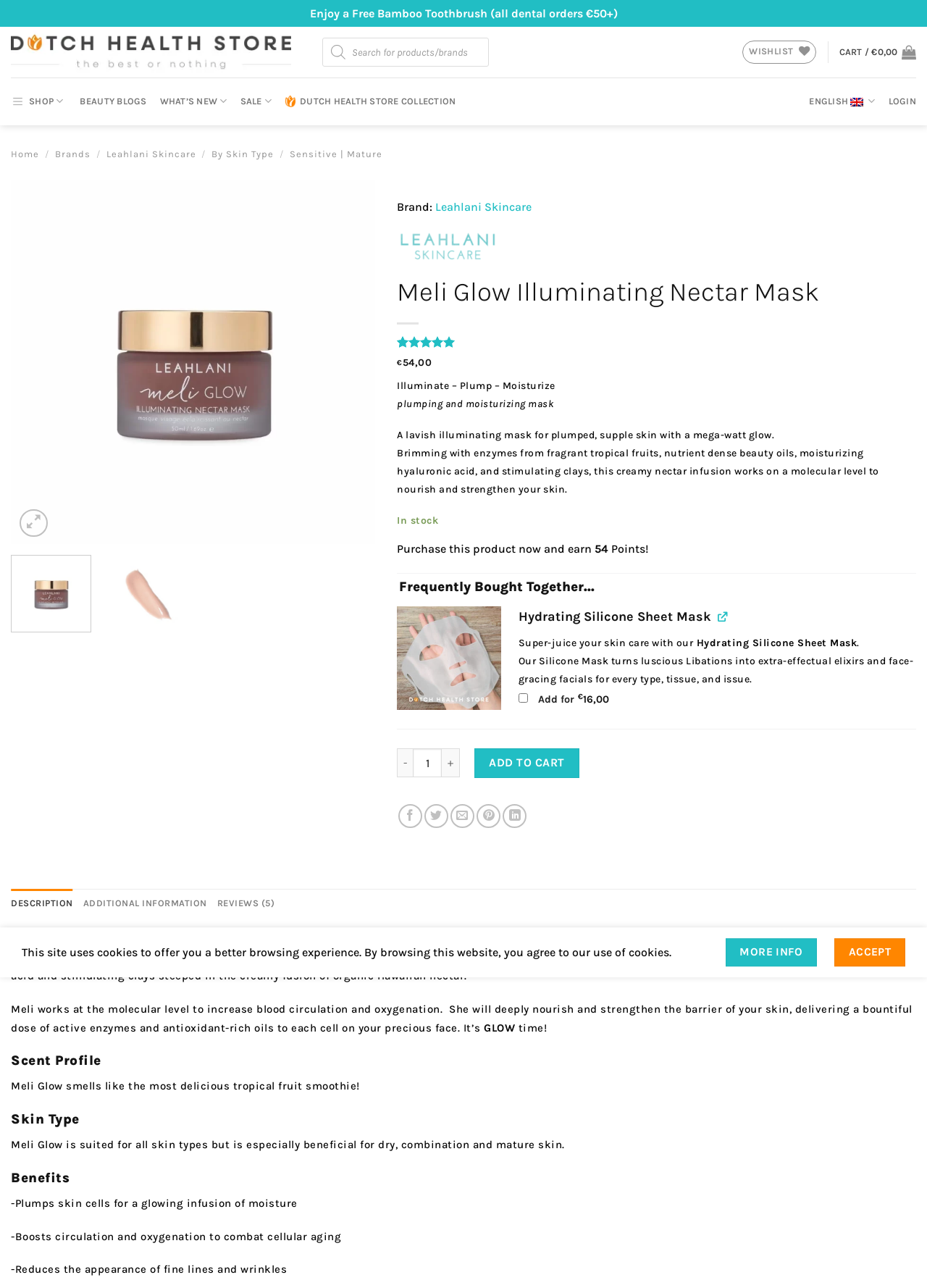Determine and generate the text content of the webpage's headline.

Meli Glow Illuminating Nectar Mask